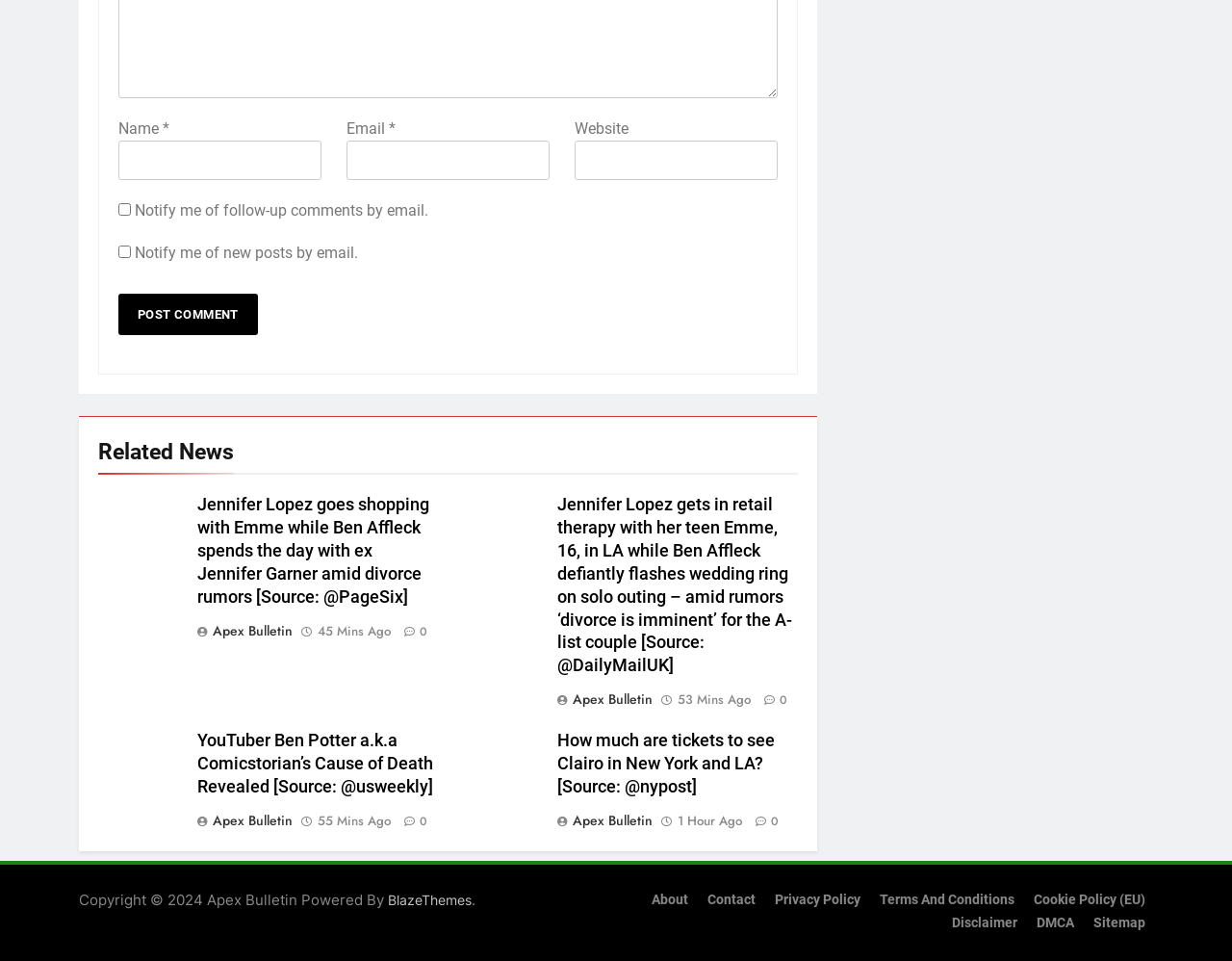How many links are in the footer section?
Based on the image, give a concise answer in the form of a single word or short phrase.

9